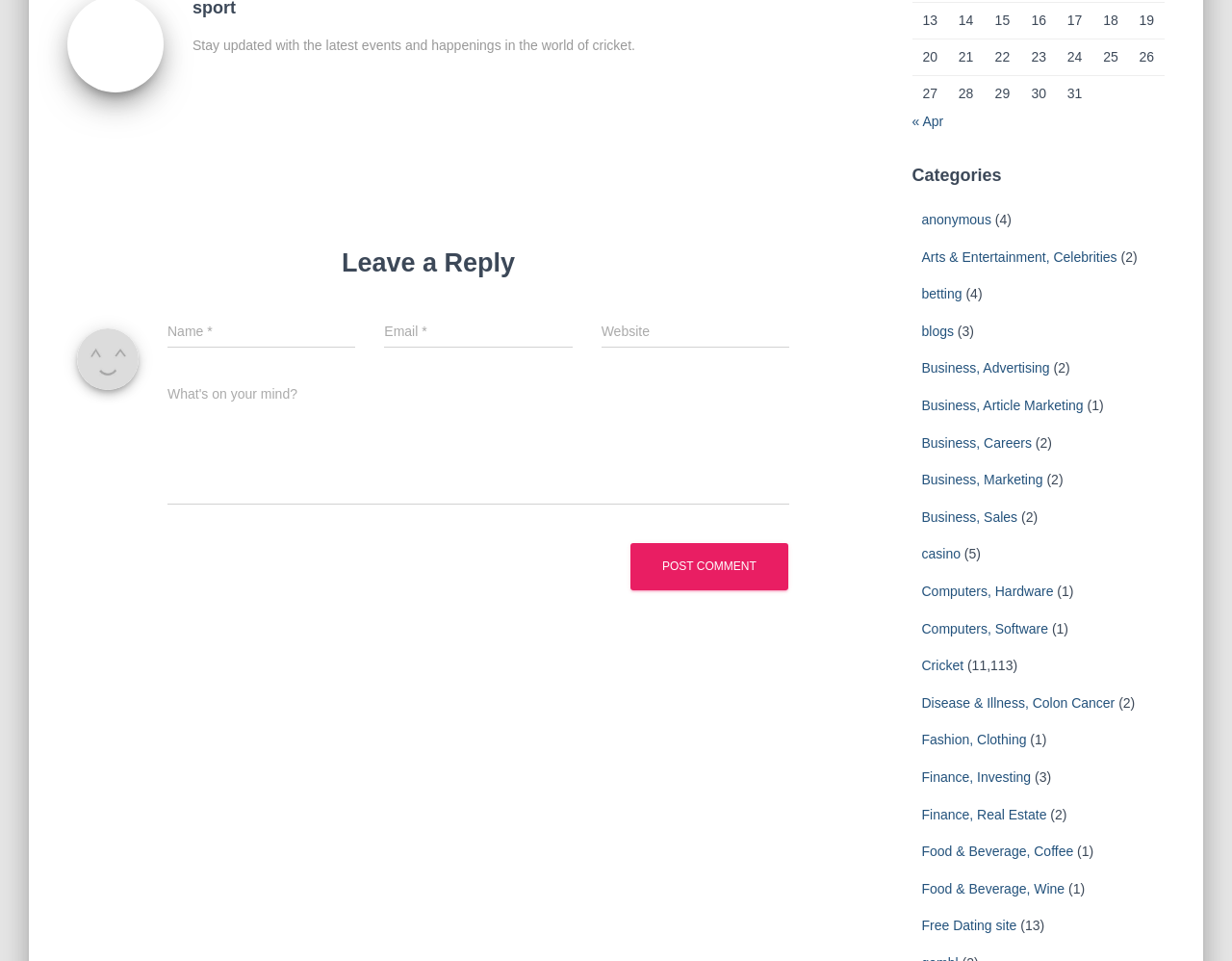Please answer the following question using a single word or phrase: 
What is the label of the first textbox?

Name